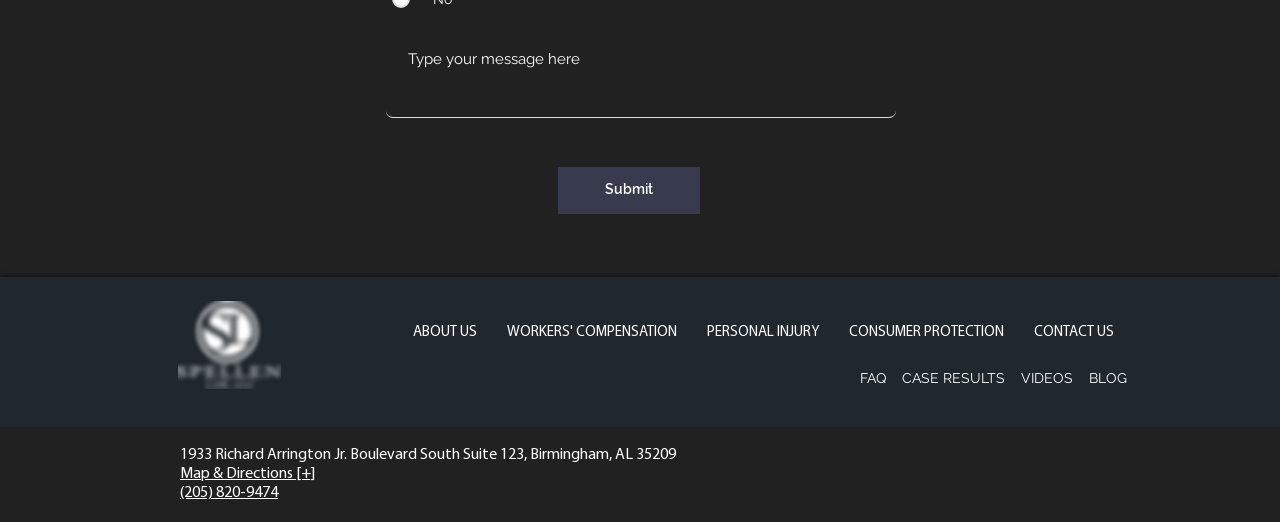Please identify the bounding box coordinates of the clickable region that I should interact with to perform the following instruction: "Visit the ABOUT US page". The coordinates should be expressed as four float numbers between 0 and 1, i.e., [left, top, right, bottom].

[0.311, 0.609, 0.384, 0.666]